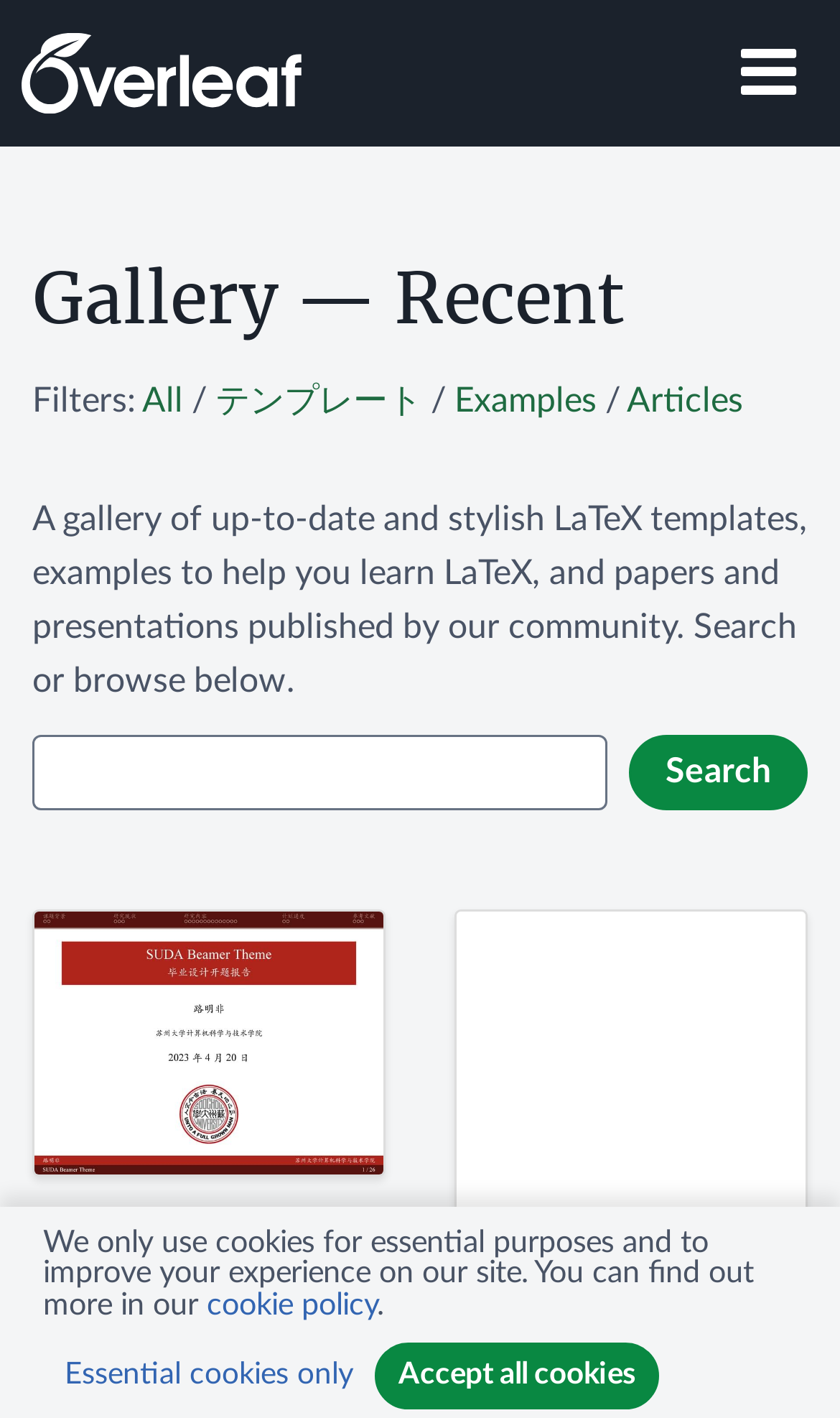Please determine the heading text of this webpage.

Gallery — Recent